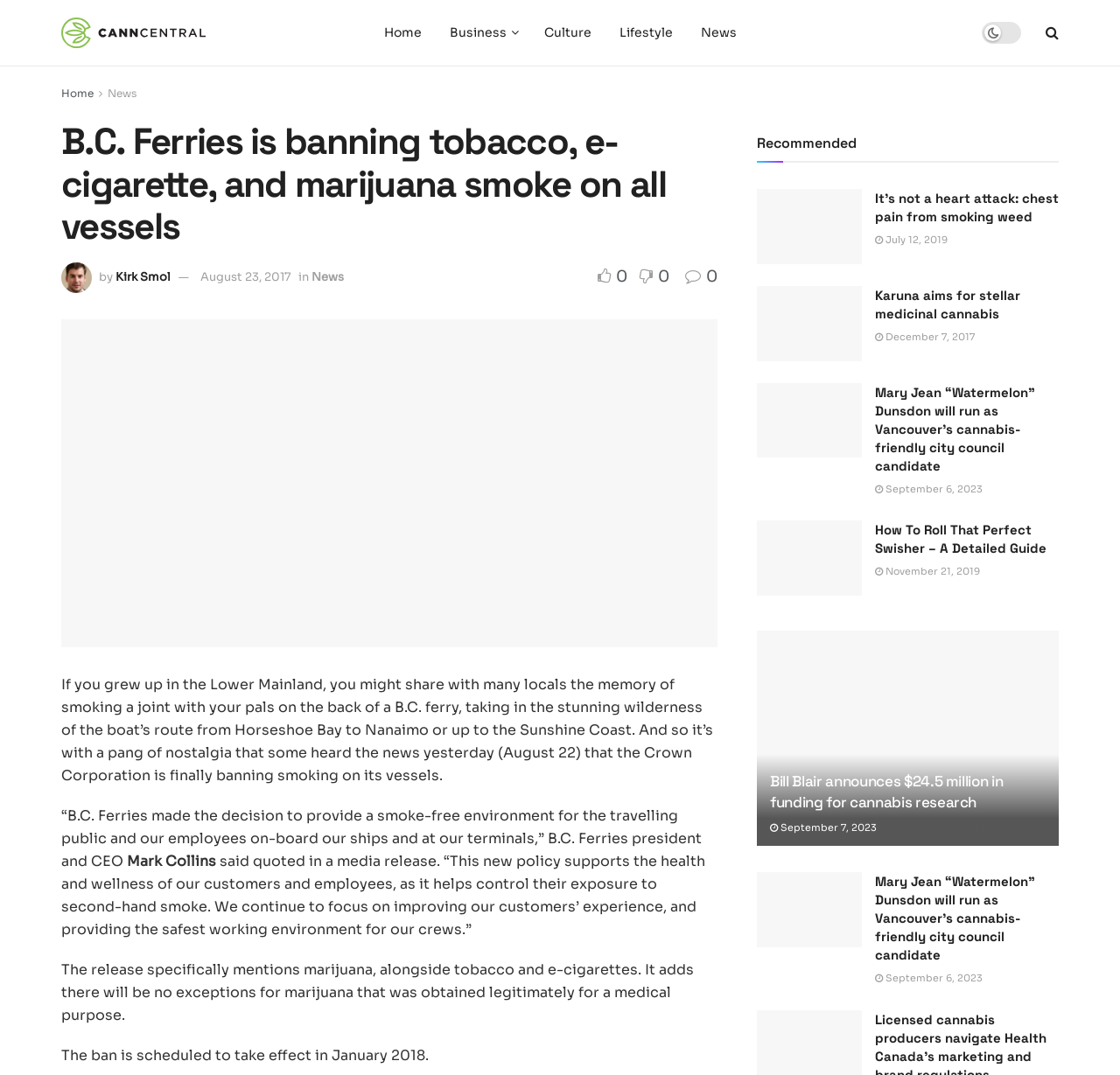Please find and generate the text of the main heading on the webpage.

B.C. Ferries is banning tobacco, e-cigarette, and marijuana smoke on all vessels